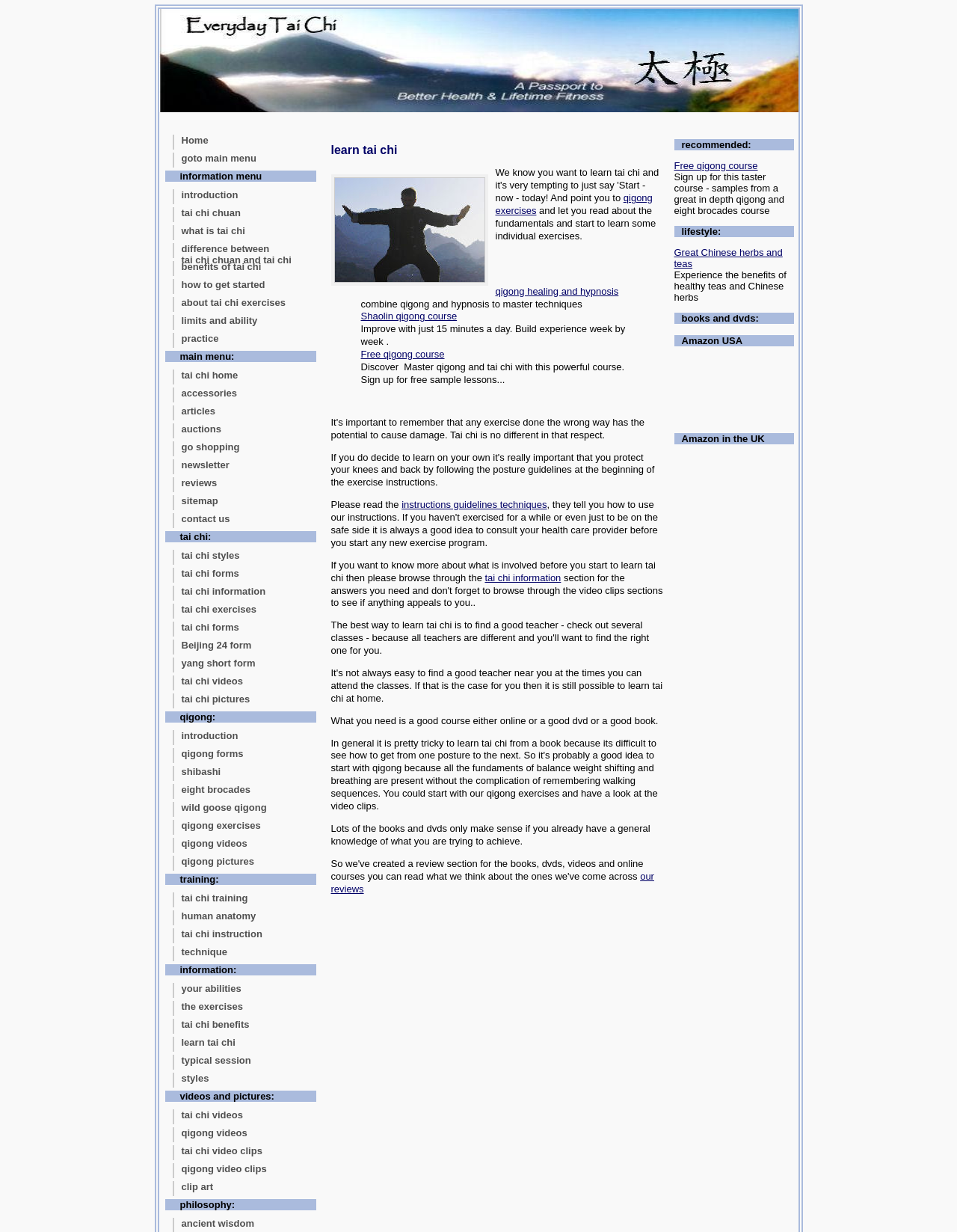What is the topic of the image 'man doing qigong exercise'?
Look at the image and respond with a one-word or short phrase answer.

Qigong